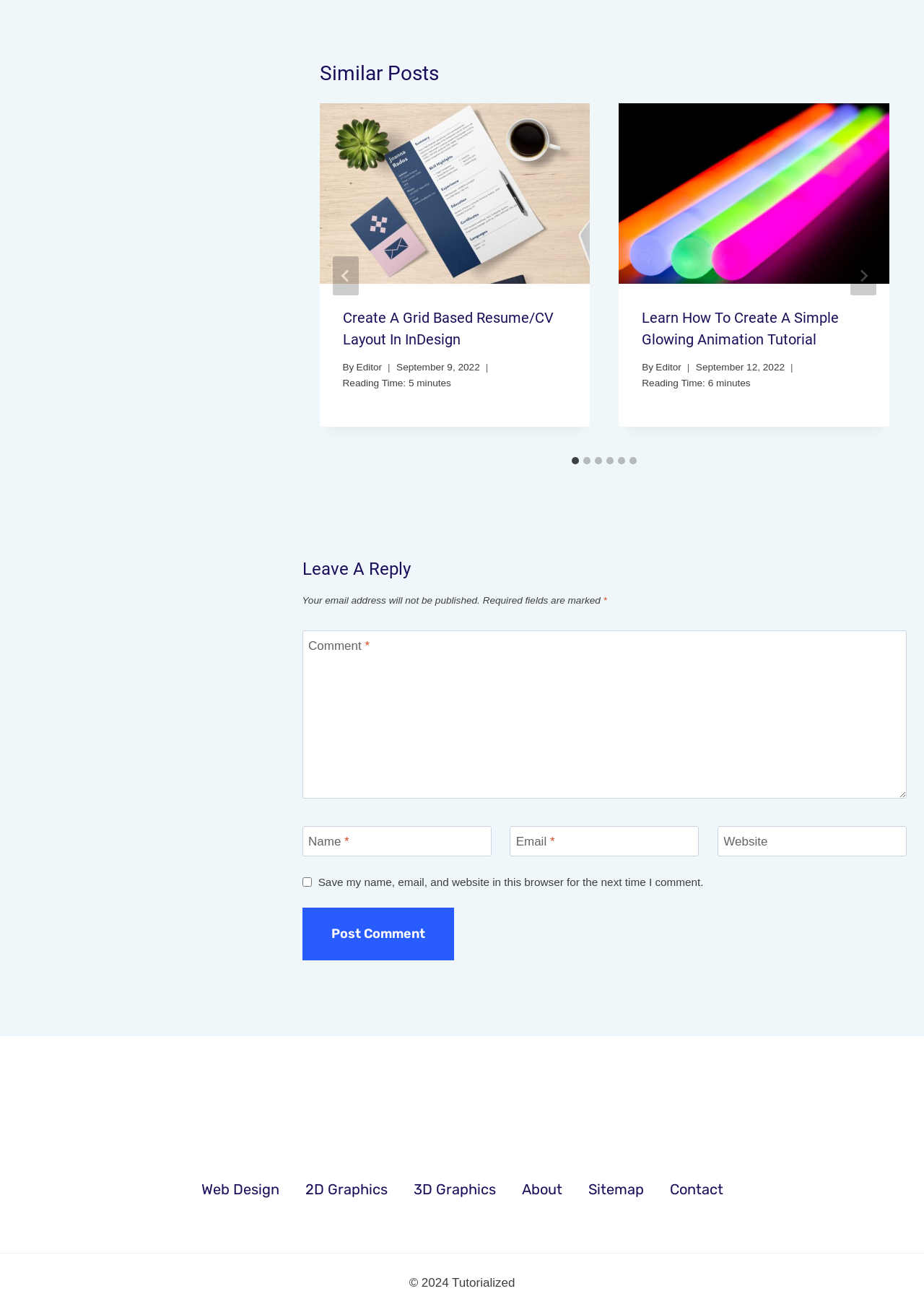Provide the bounding box coordinates of the section that needs to be clicked to accomplish the following instruction: "Click the 'Next' button."

[0.92, 0.195, 0.948, 0.225]